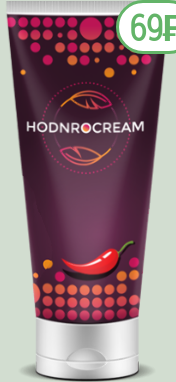Provide your answer in one word or a succinct phrase for the question: 
What is the price of the Hondrocream?

69₣